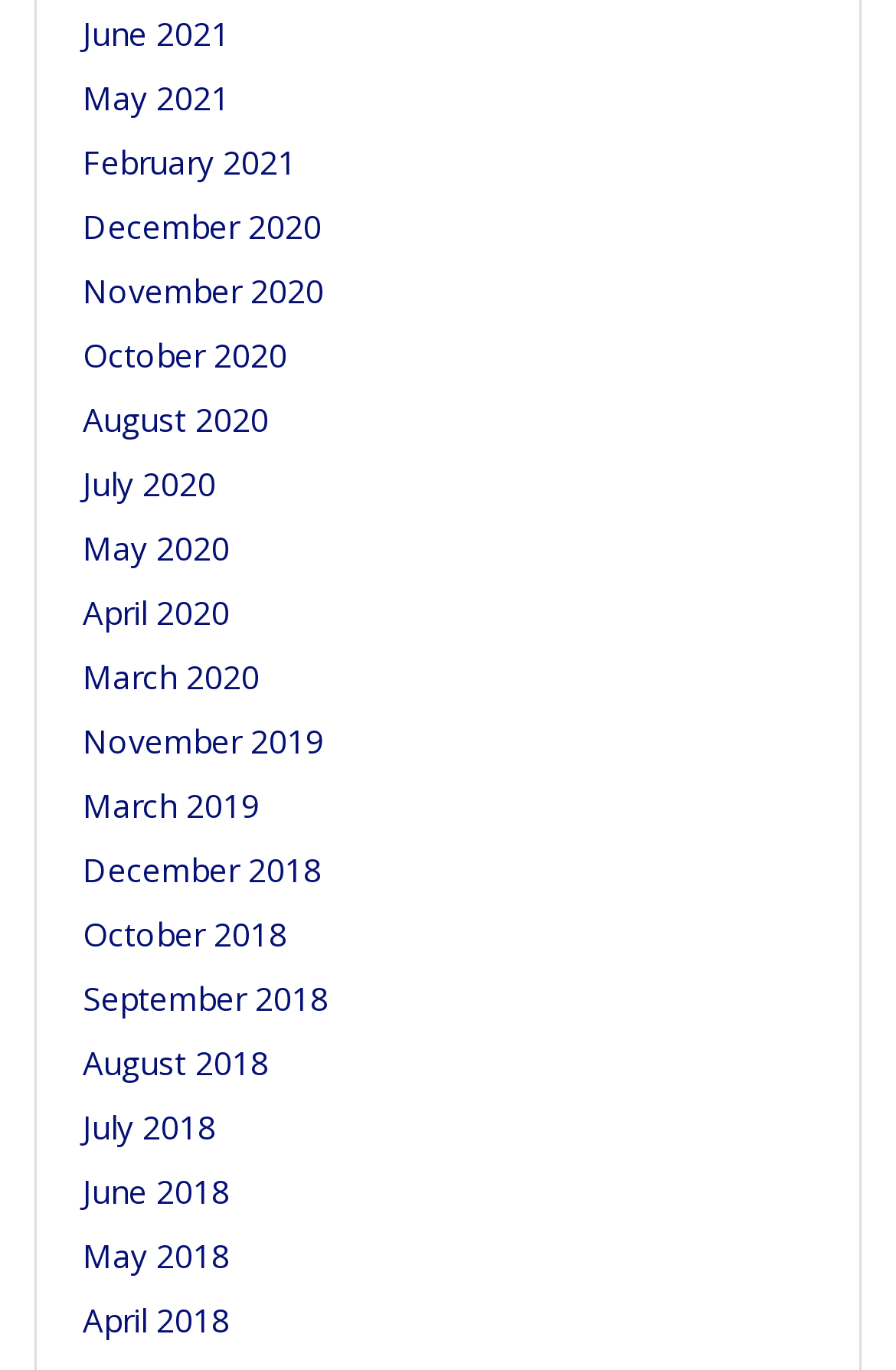Are there any links available for the month of January?
Relying on the image, give a concise answer in one word or a brief phrase.

No